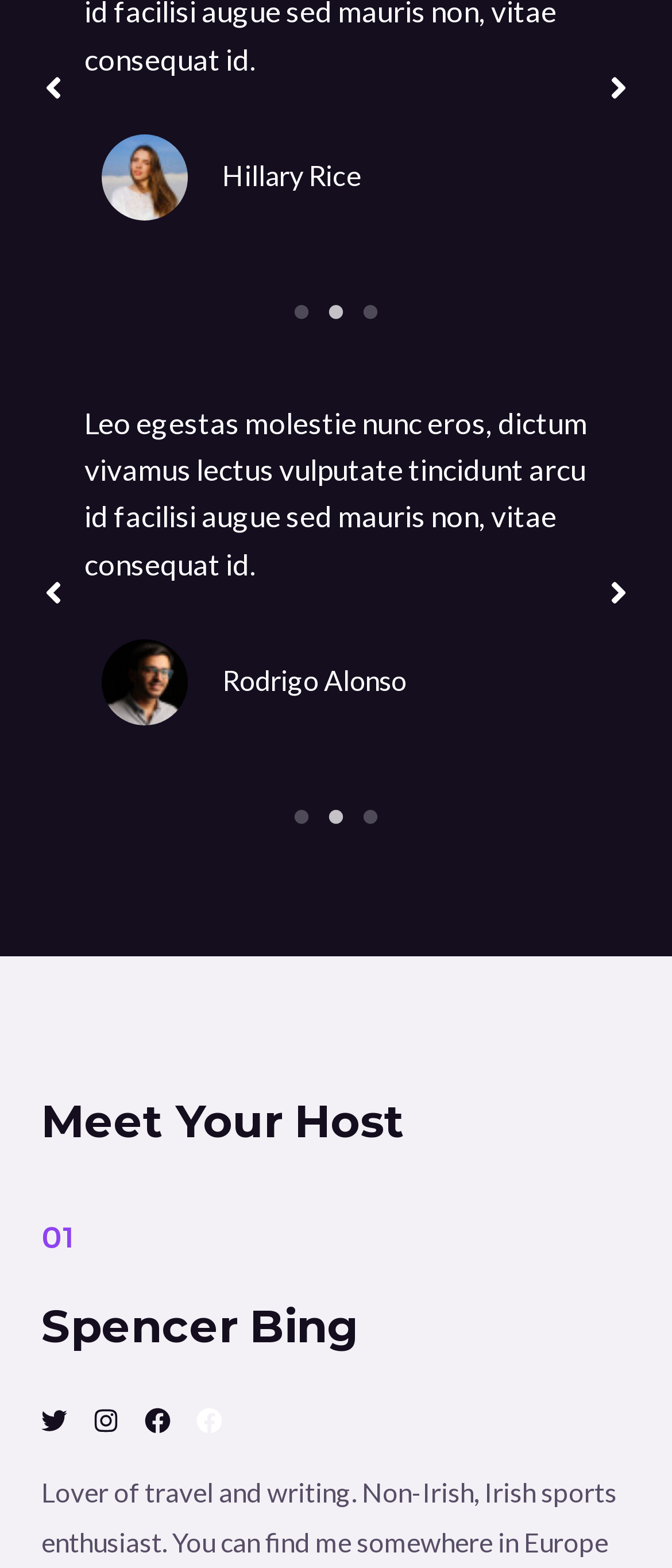Respond to the question with just a single word or phrase: 
What social media platforms are represented by buttons?

twitter, linkedin, facebook